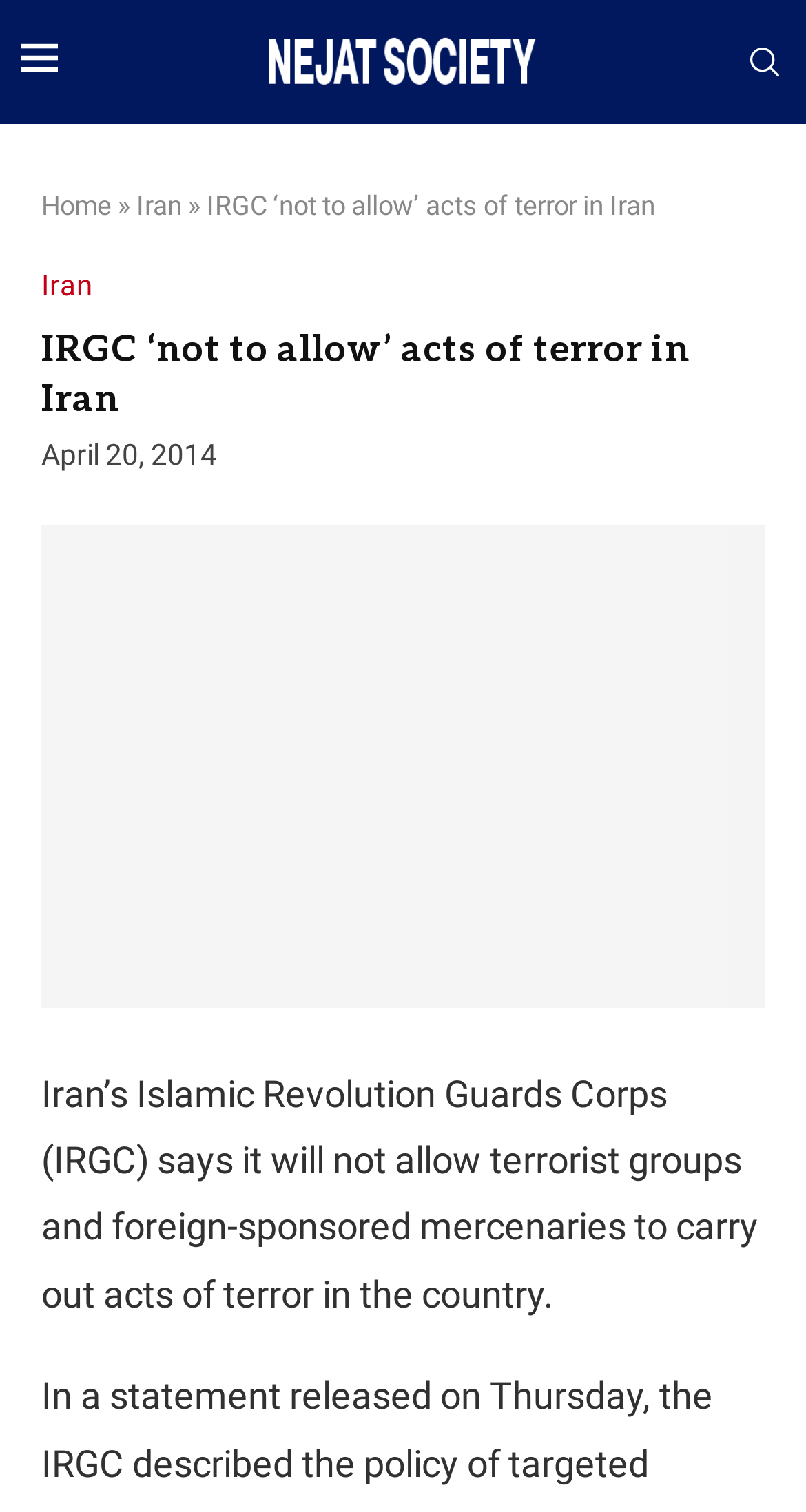Provide the bounding box coordinates for the specified HTML element described in this description: "Conclusion". The coordinates should be four float numbers ranging from 0 to 1, in the format [left, top, right, bottom].

None